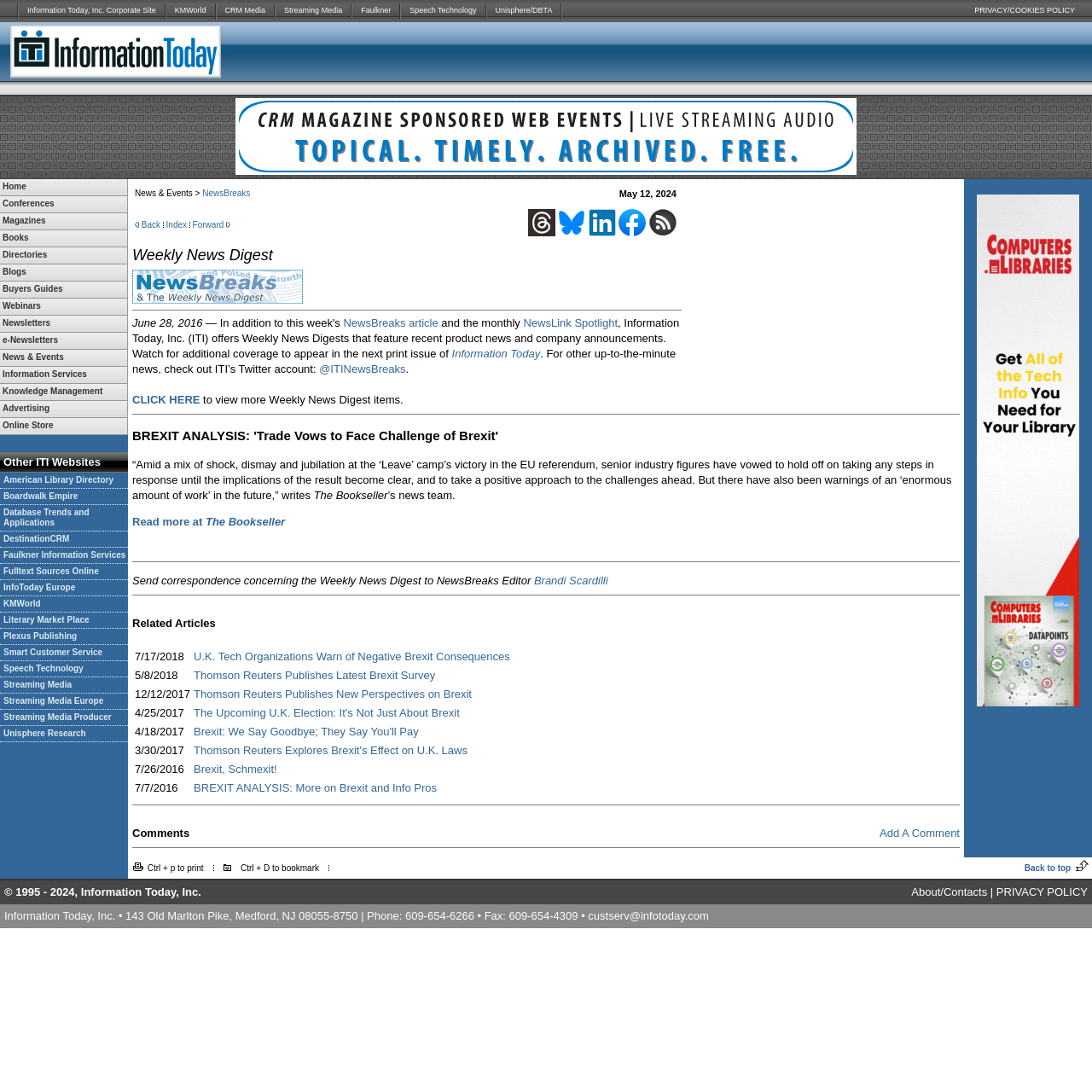Identify the bounding box coordinates of the clickable region required to complete the instruction: "Click Information Today, Inc. Corporate Site". The coordinates should be given as four float numbers within the range of 0 and 1, i.e., [left, top, right, bottom].

[0.017, 0.0, 0.151, 0.02]